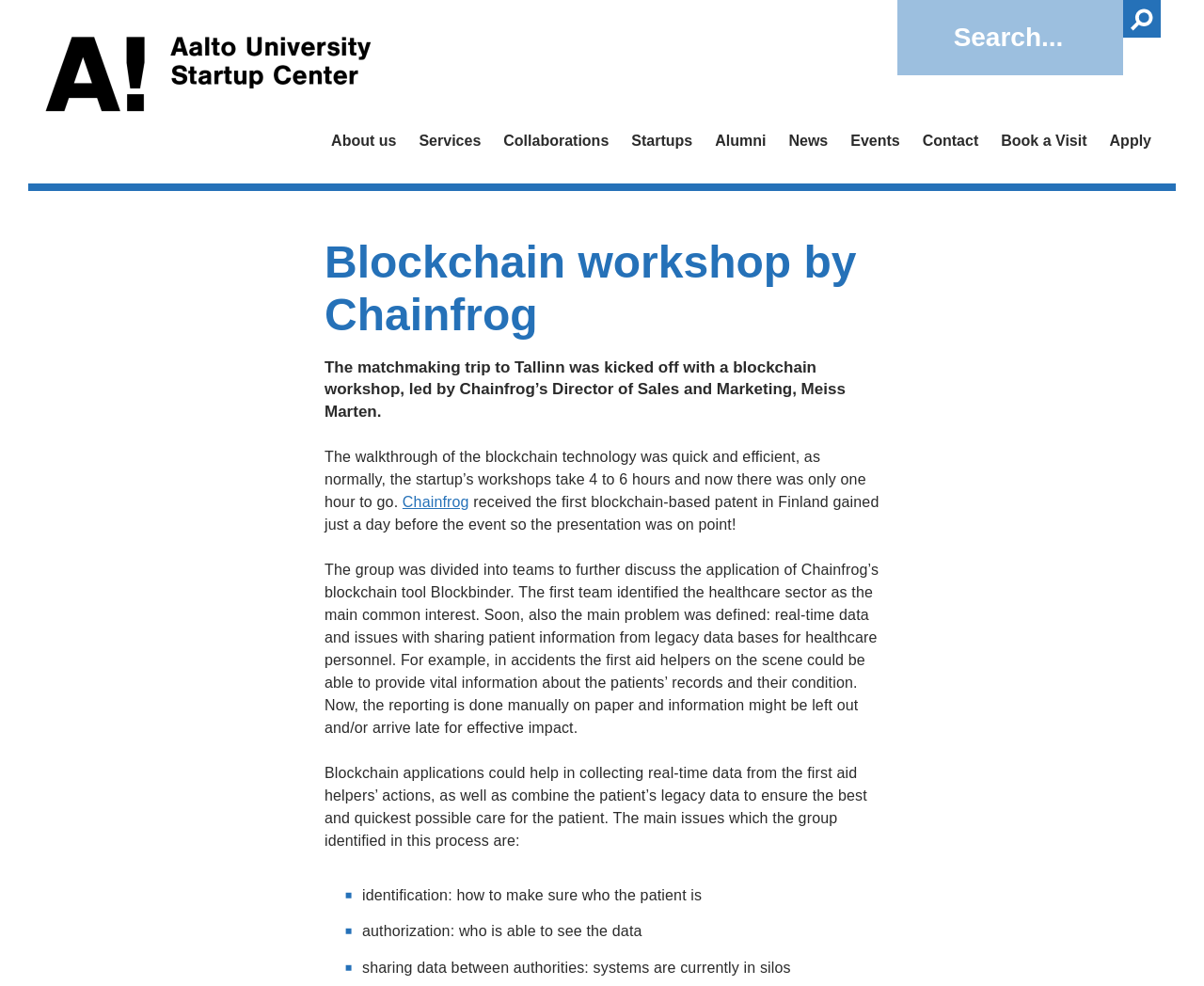Identify the bounding box coordinates of the section to be clicked to complete the task described by the following instruction: "Click on the 'SDN/NFV' heading". The coordinates should be four float numbers between 0 and 1, formatted as [left, top, right, bottom].

None